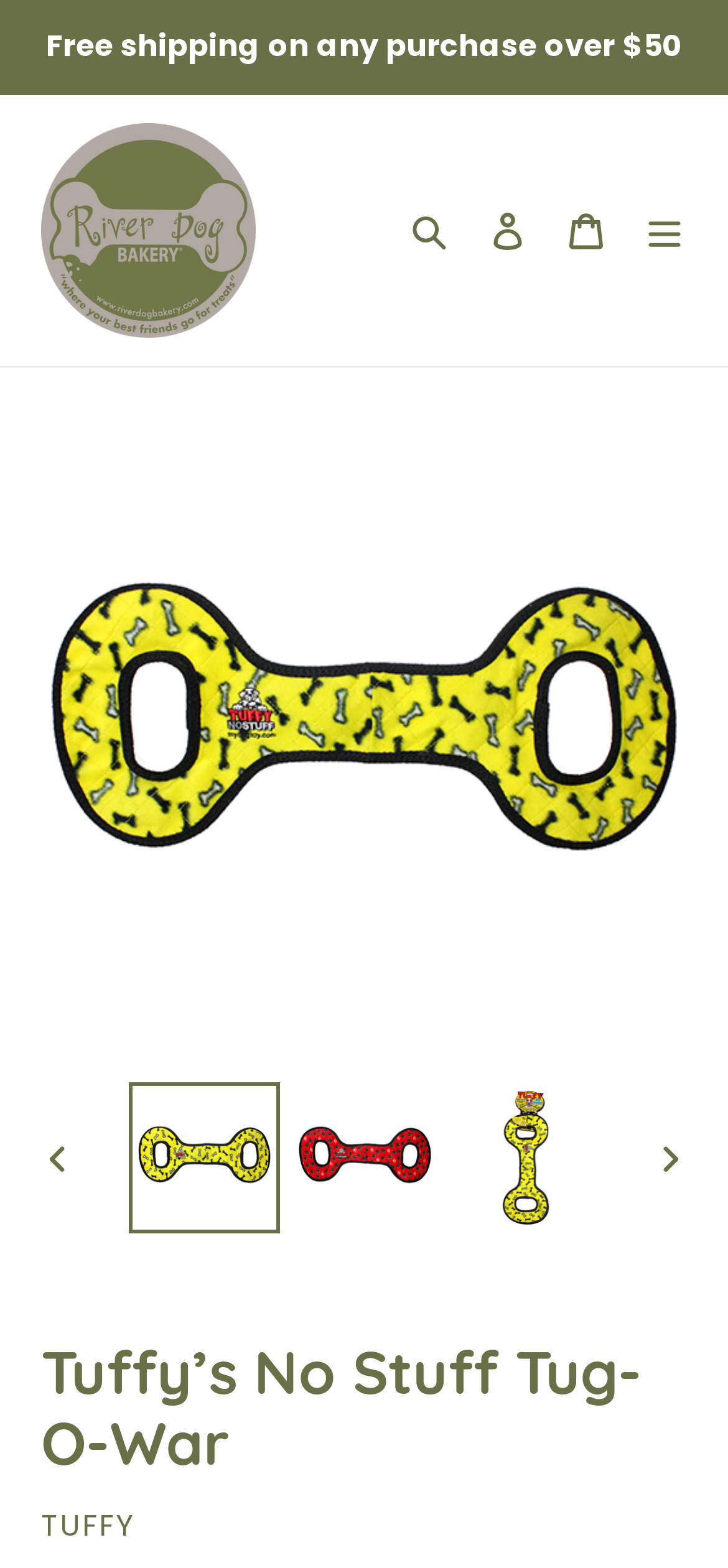Can you show the bounding box coordinates of the region to click on to complete the task described in the instruction: "Click the search button"?

[0.536, 0.122, 0.644, 0.172]